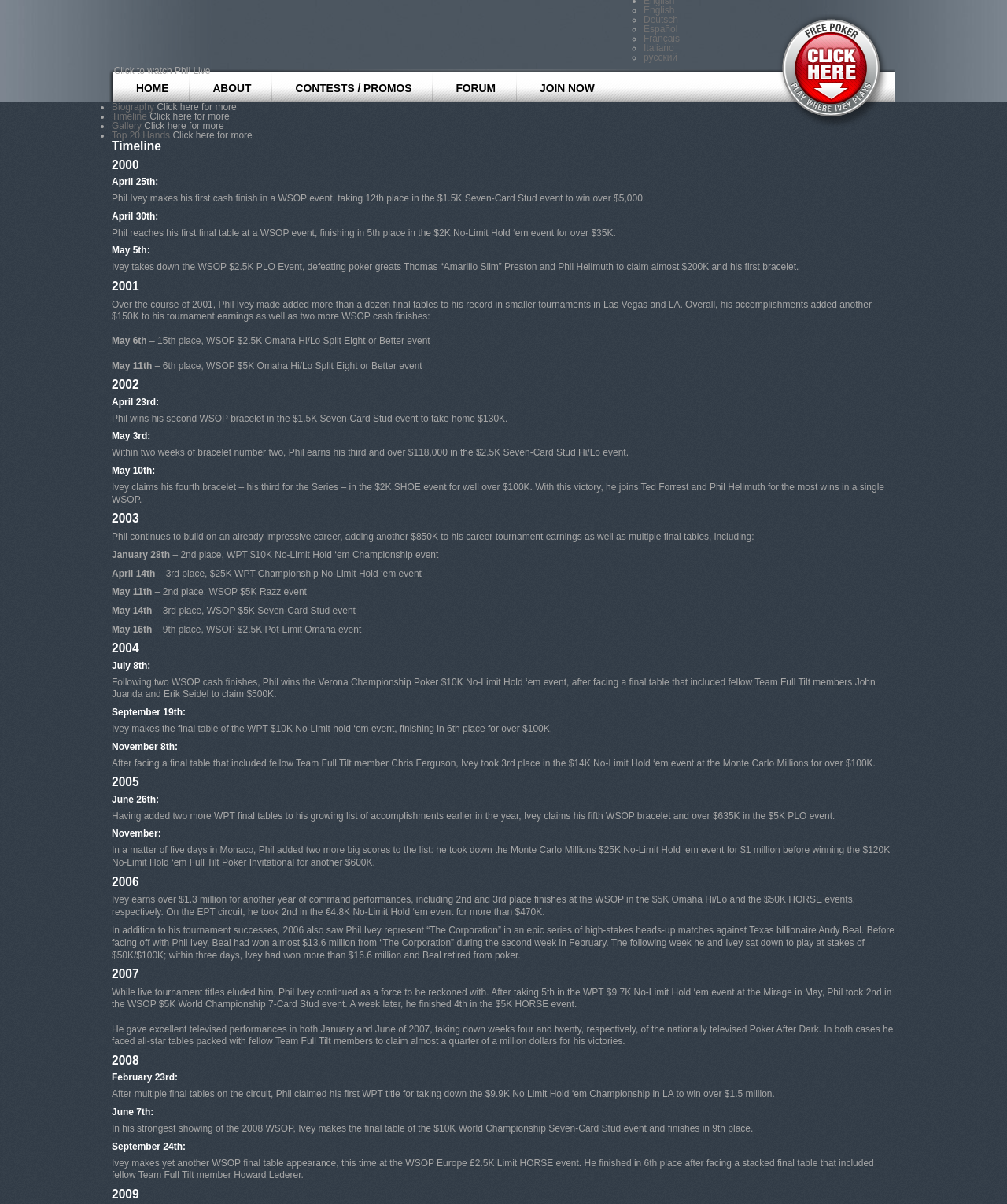Find the bounding box coordinates of the element I should click to carry out the following instruction: "Click on the 'HOME' link".

[0.112, 0.054, 0.188, 0.085]